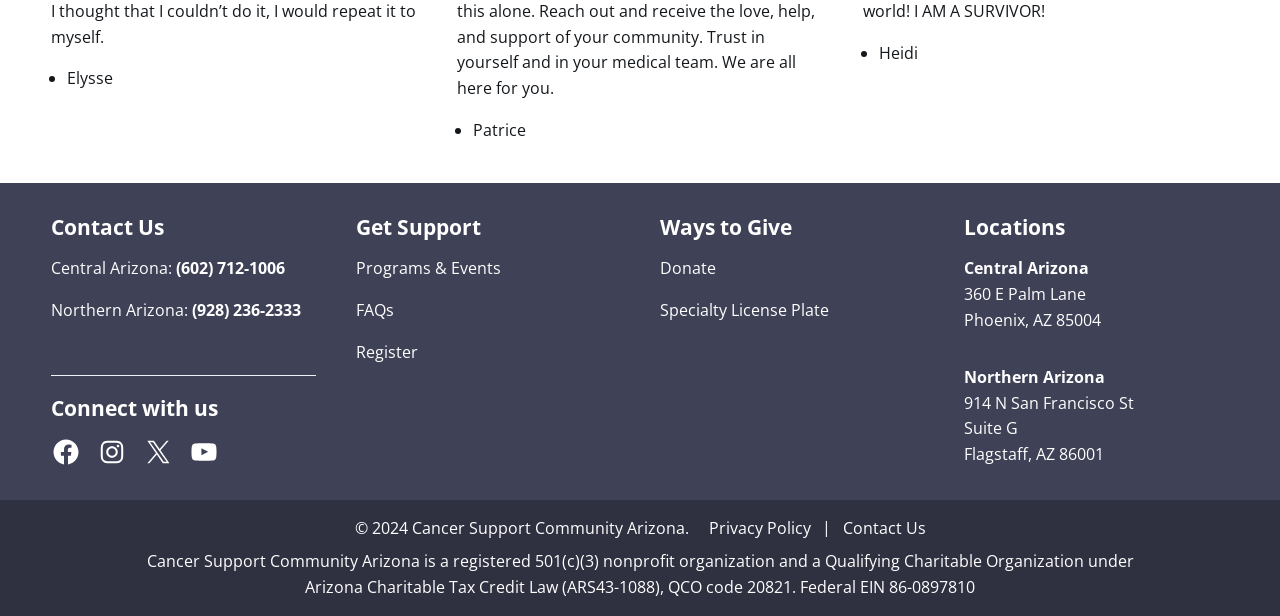Kindly determine the bounding box coordinates of the area that needs to be clicked to fulfill this instruction: "Fill in the contact form".

None